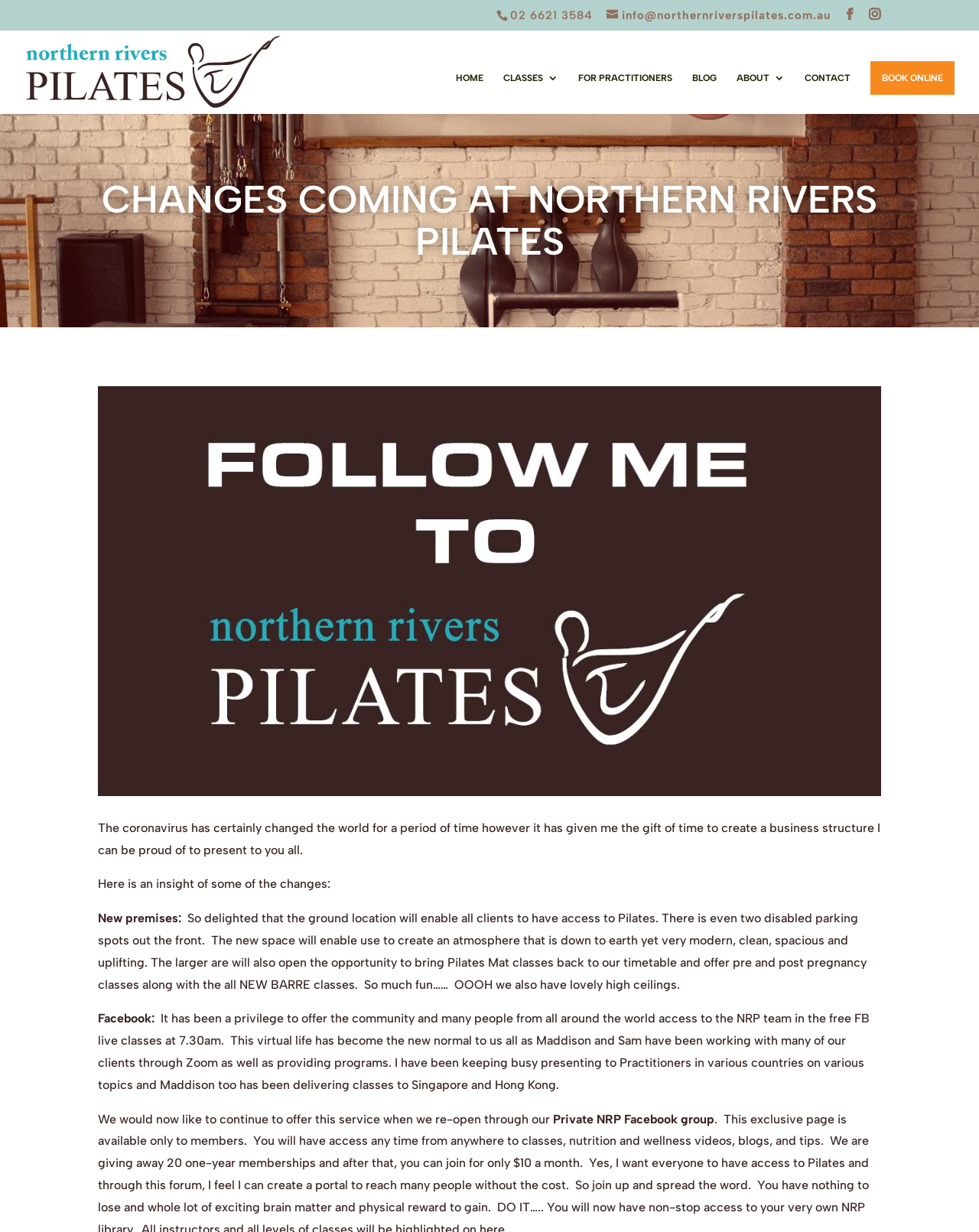What is the topic of the latest article?
From the details in the image, provide a complete and detailed answer to the question.

I looked at the heading element with the text 'CHANGES COMING AT NORTHERN RIVERS PILATES', which is likely to be the title of the latest article. The article appears to be discussing changes coming to Northern Rivers Pilates.